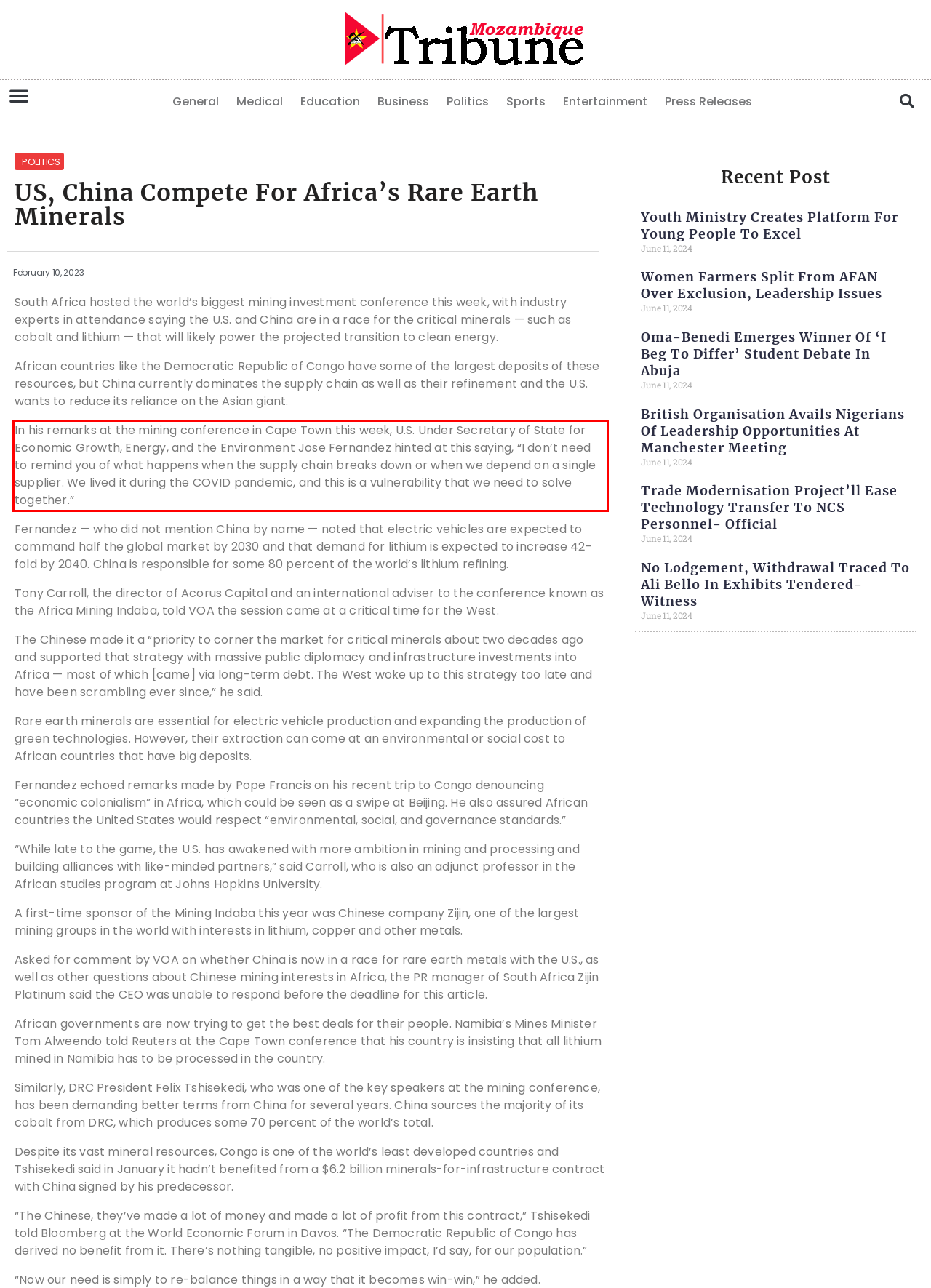Please examine the webpage screenshot containing a red bounding box and use OCR to recognize and output the text inside the red bounding box.

In his remarks at the mining conference in Cape Town this week, U.S. Under Secretary of State for Economic Growth, Energy, and the Environment Jose Fernandez hinted at this saying, “I don’t need to remind you of what happens when the supply chain breaks down or when we depend on a single supplier. We lived it during the COVID pandemic, and this is a vulnerability that we need to solve together.”